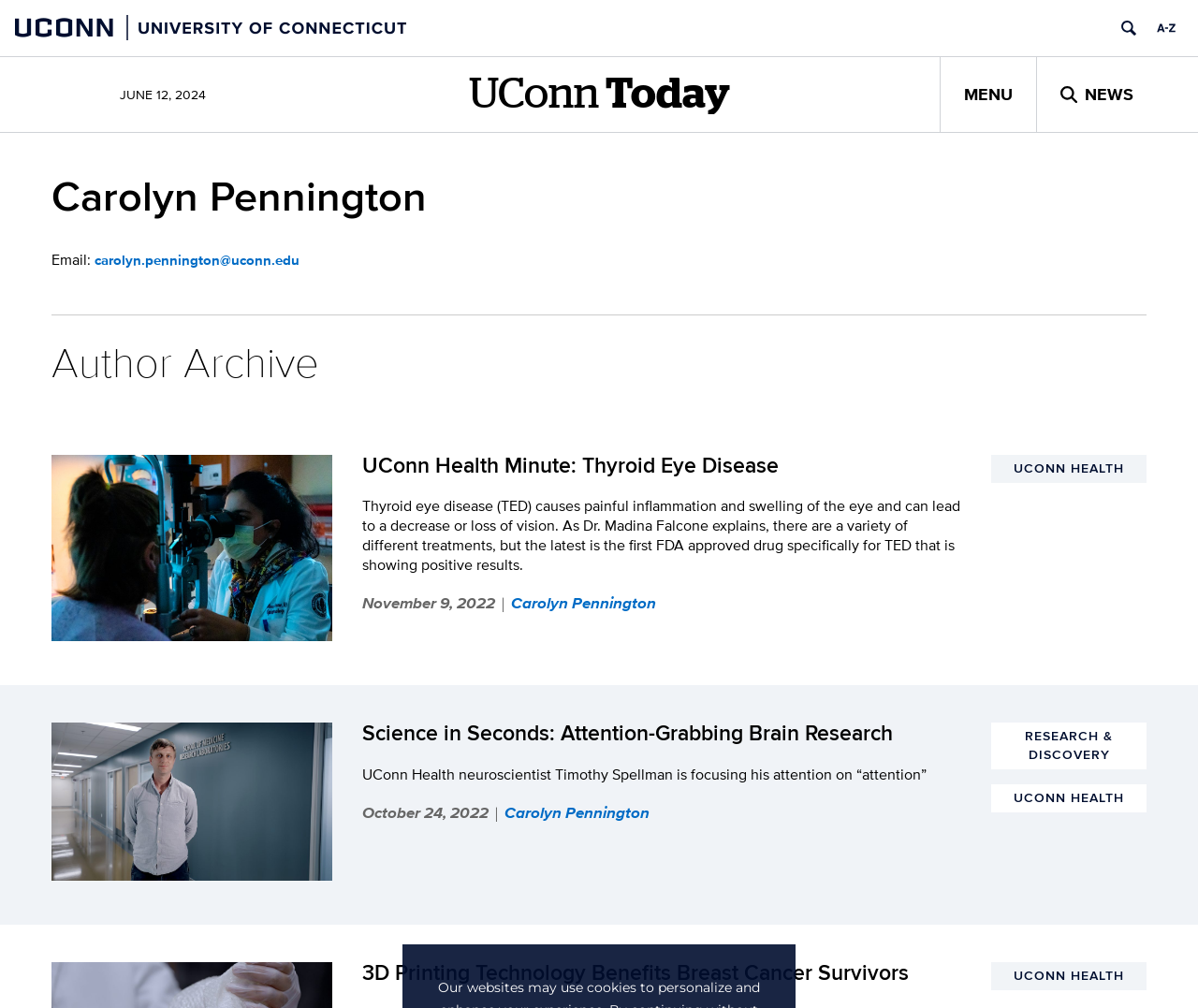How many links are in the top navigation bar?
Based on the image, answer the question in a detailed manner.

I counted the links in the top navigation bar, which are 'UNIVERSITY OF CONNECTICUT', 'Search University of Connecticut', 'A to Z Index', and 'MENU'. There are 4 links in total.